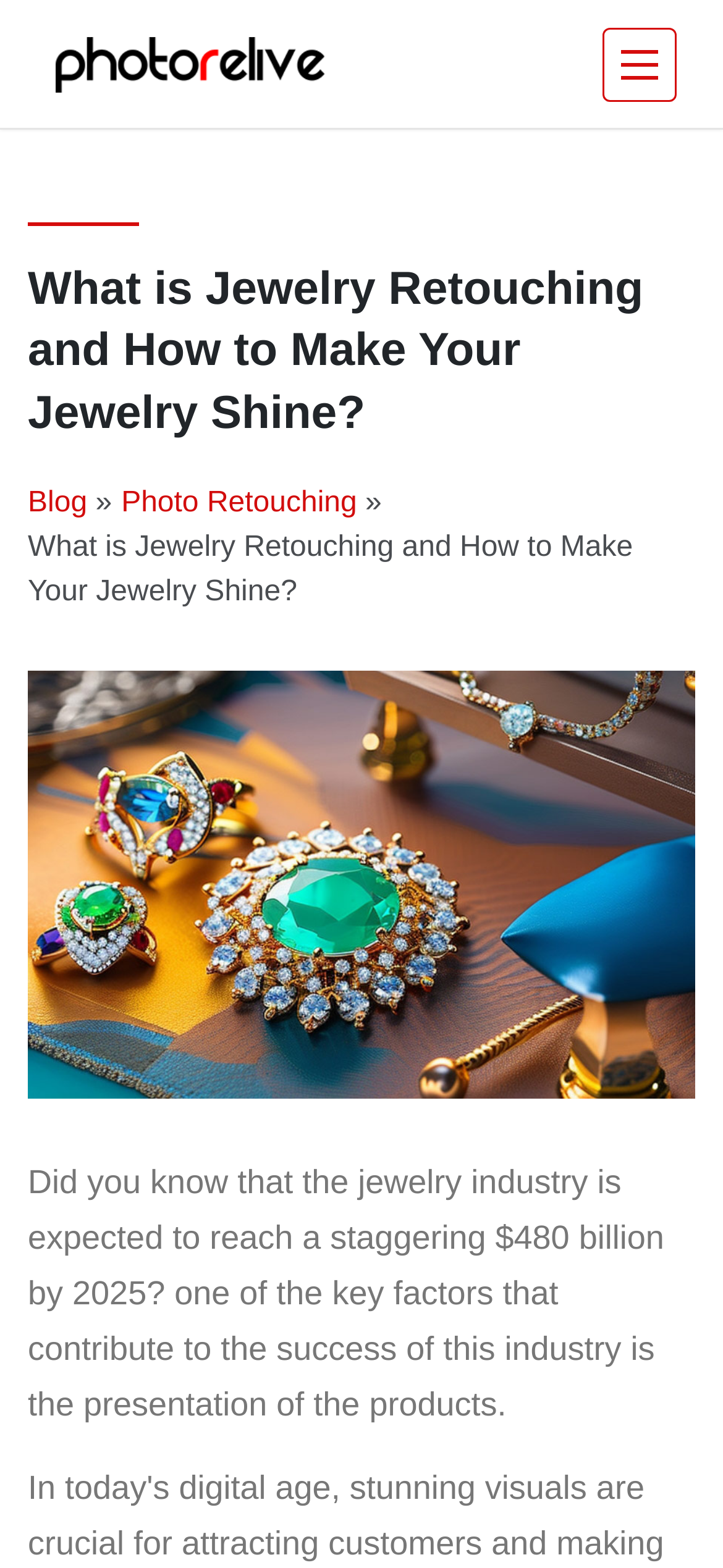Please provide a brief answer to the following inquiry using a single word or phrase:
What type of service is Photorelive?

Photo Retouching Service